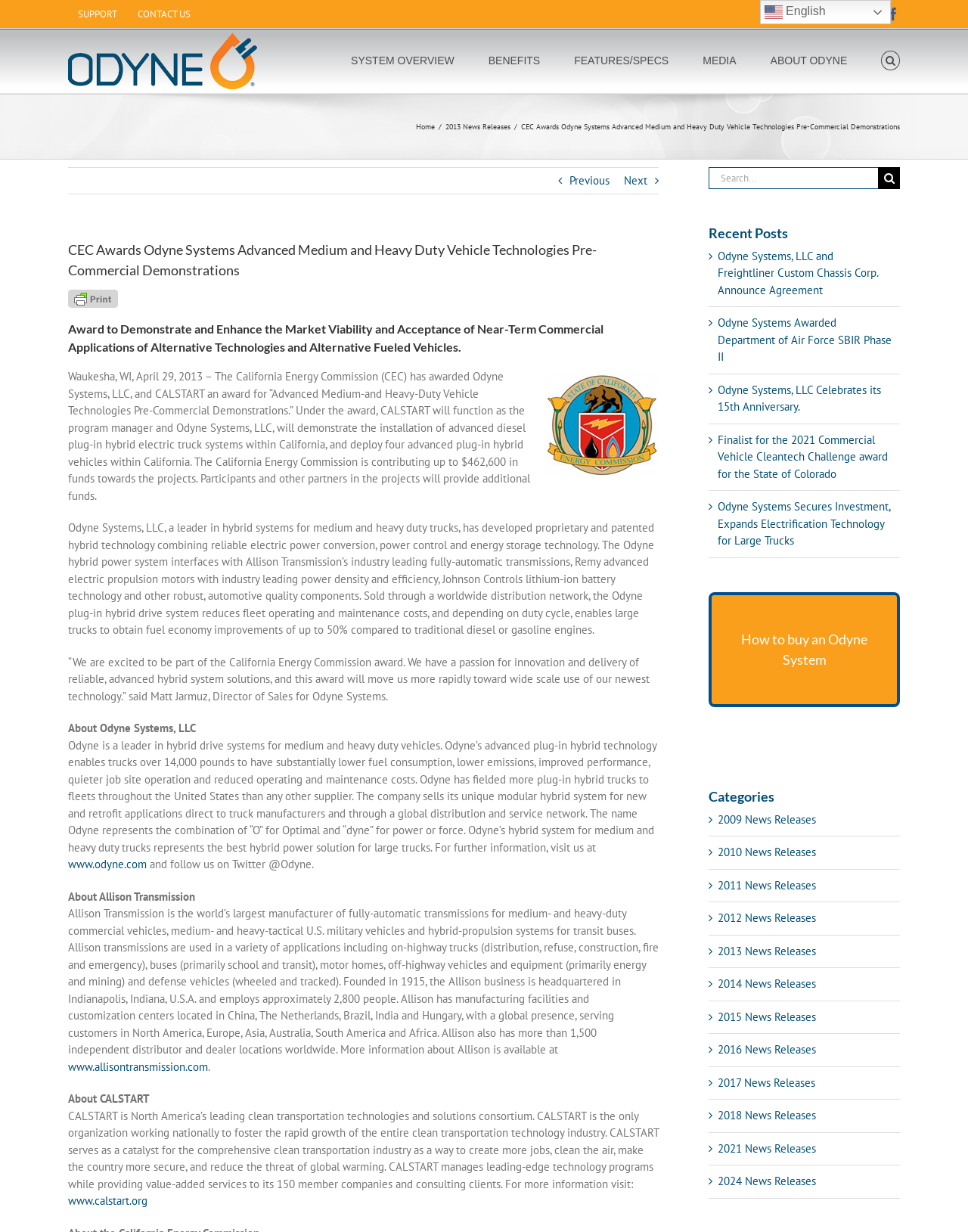Identify and extract the main heading of the webpage.

CEC Awards Odyne Systems Advanced Medium and Heavy Duty Vehicle Technologies Pre-Commercial Demonstrations